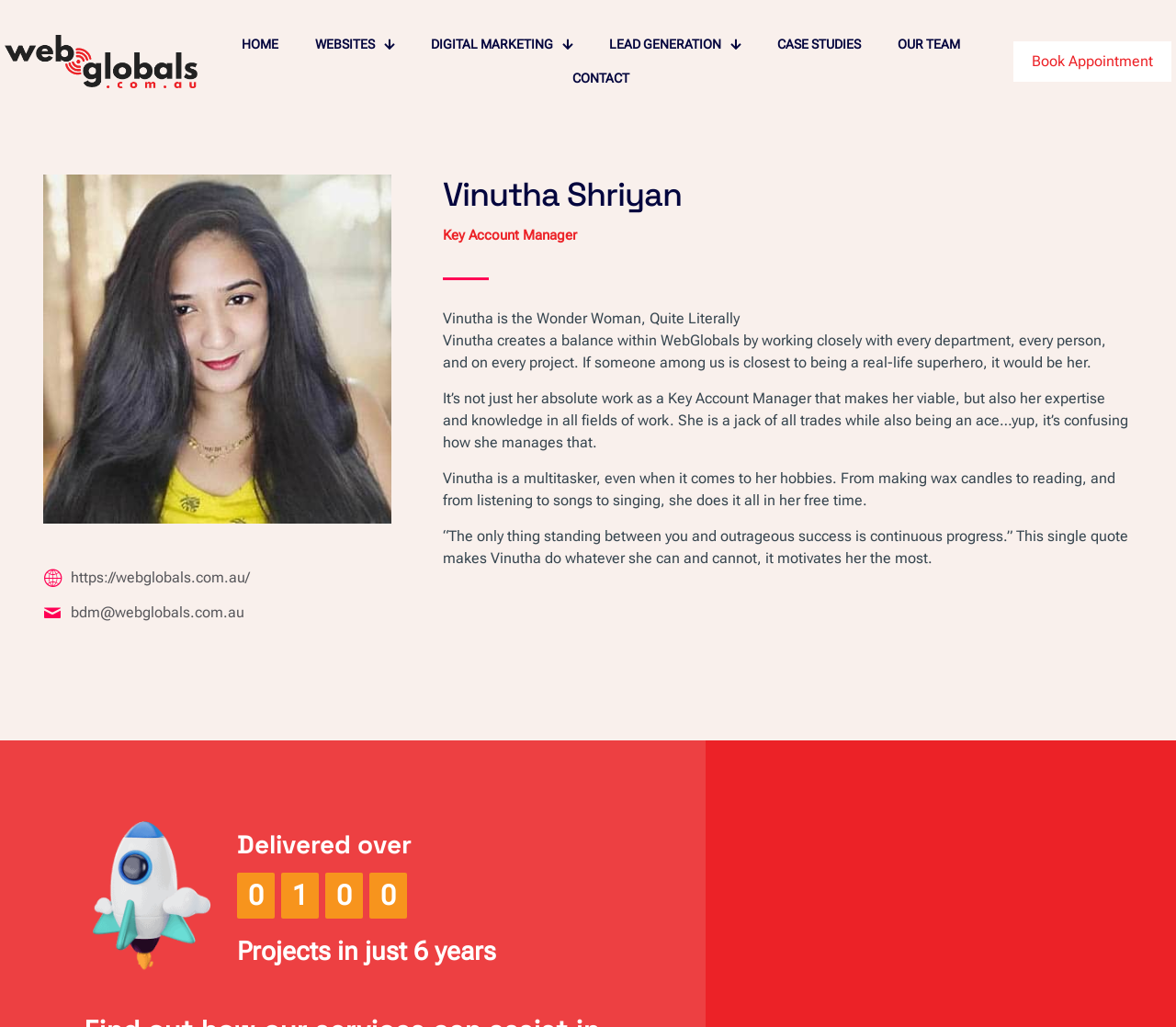Please identify the bounding box coordinates of the element on the webpage that should be clicked to follow this instruction: "Explore Canadian Brewhouse Specials". The bounding box coordinates should be given as four float numbers between 0 and 1, formatted as [left, top, right, bottom].

None